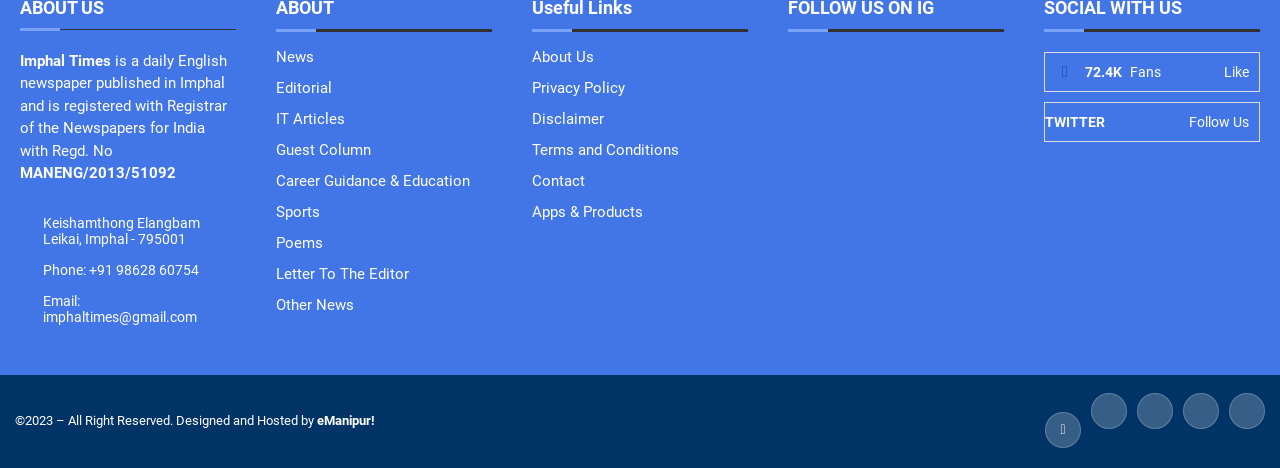Carefully examine the image and provide an in-depth answer to the question: What social media platforms is the newspaper available on?

The social media presence of the newspaper can be seen from the links at the bottom of the webpage, which include 'Facebook', 'Twitter', 'Instagram', and 'Youtube'.